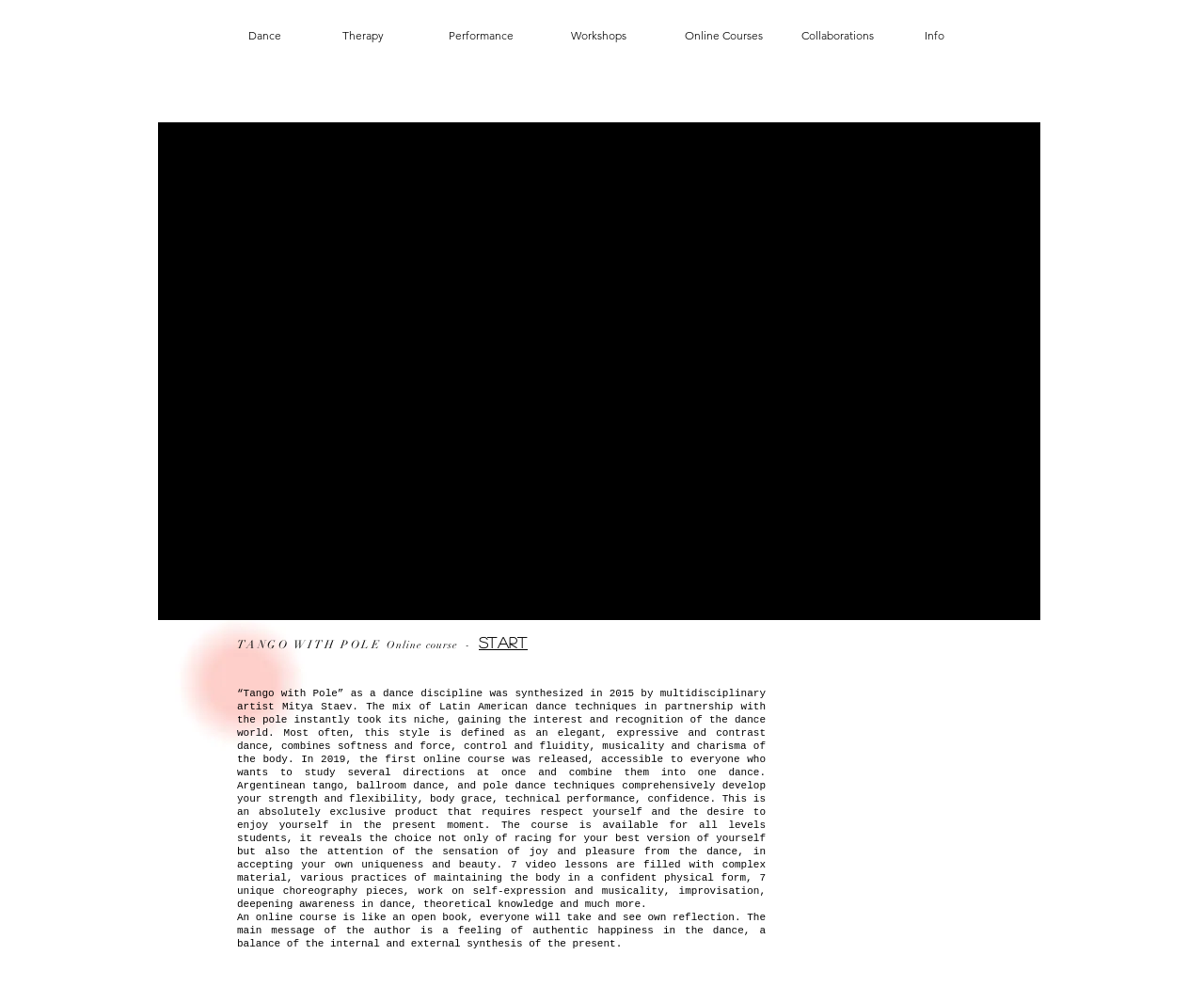Find and specify the bounding box coordinates that correspond to the clickable region for the instruction: "Learn more about Info".

[0.768, 0.029, 0.784, 0.043]